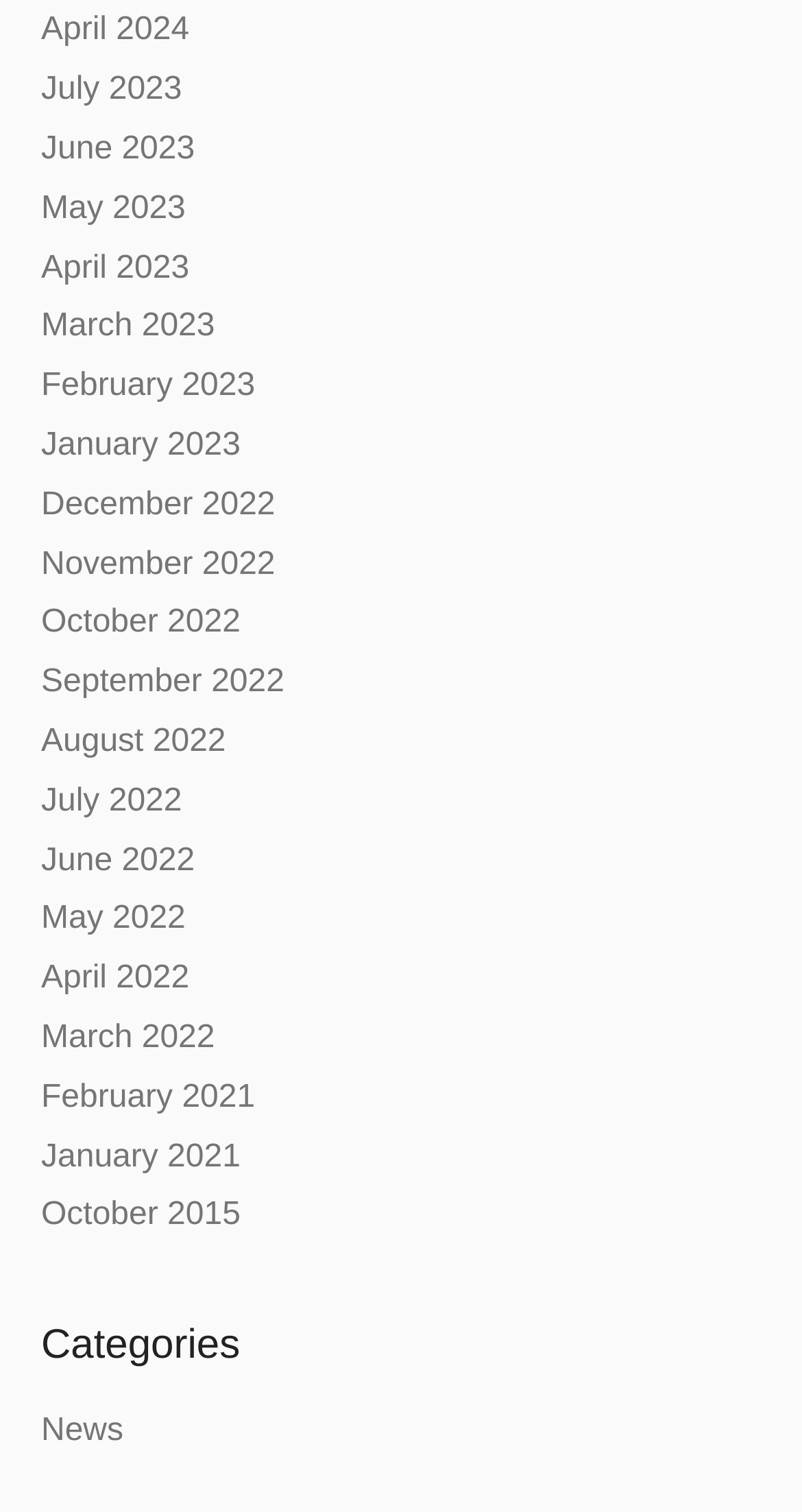How many months are listed in 2023?
Based on the screenshot, give a detailed explanation to answer the question.

I counted the number of links that correspond to months in 2023, which are 'July 2023', 'June 2023', 'May 2023', 'April 2023', and 'March 2023', and found that there are 5 months listed in 2023.